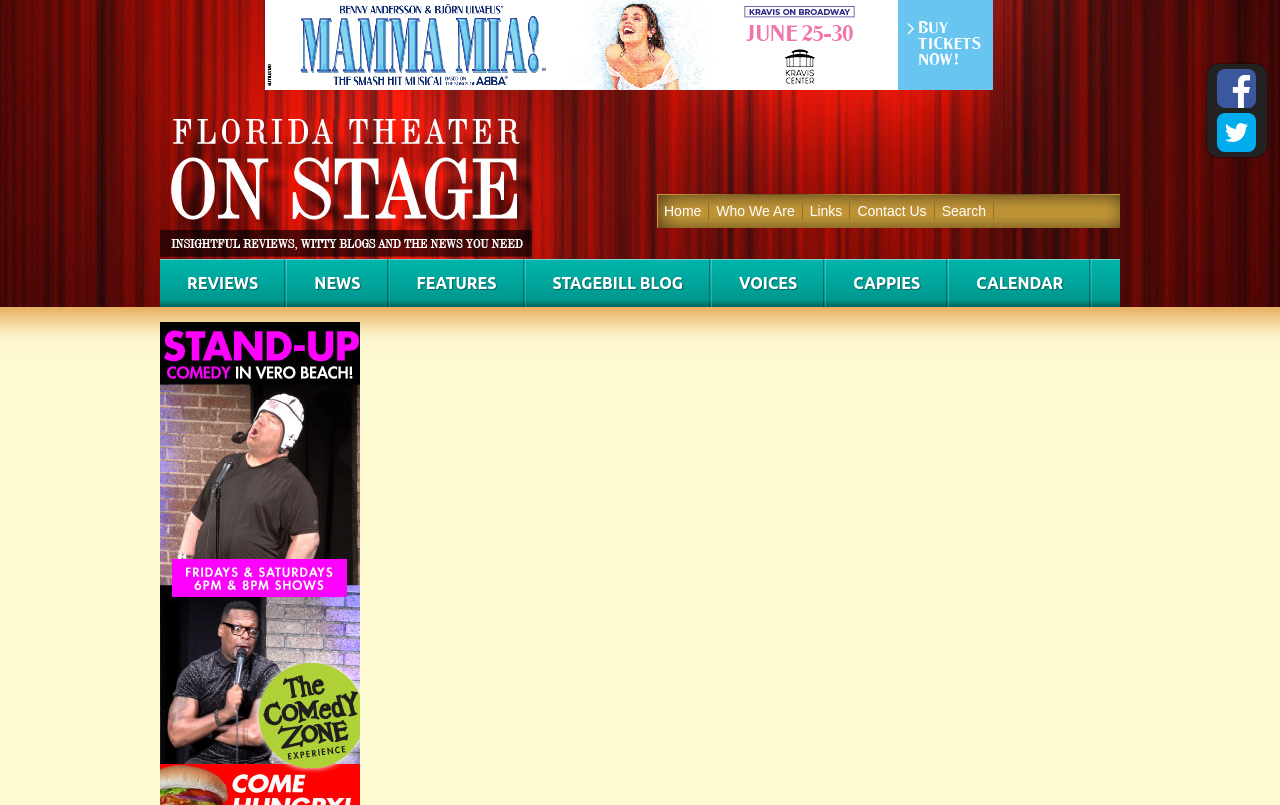Describe all significant elements and features of the webpage.

The webpage is about Florida Theater On Stage, with a focus on Little Shop of Horrors. At the top left, there is a large image related to Little Shop of Horrors, accompanied by a link with the same title. Below this image, there is a smaller image and a link with the text "Florida Theater On Stage".

In the top right corner, there is a navigation menu with links to various sections, including "Home", "Who We Are", "Links", "Contact Us", and "Search". 

Below the navigation menu, there are several links to different categories, including "REVIEWS", "NEWS", "FEATURES", "STAGEBILL BLOG", "VOICES", "CAPPIES", and "CALENDAR", arranged horizontally from left to right.

At the top right corner, there are two social media icons, one for Facebook and one for Twitter.